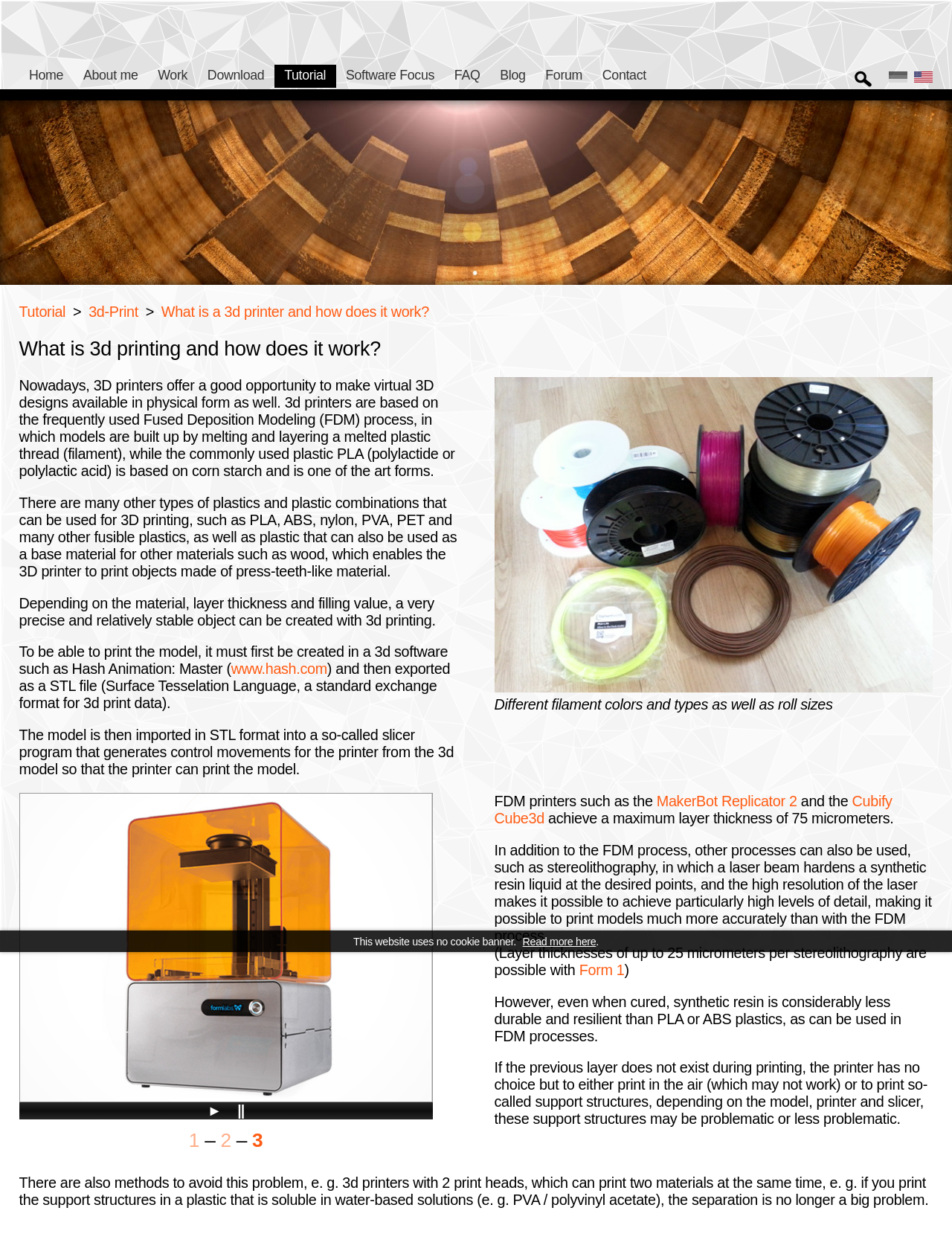Please provide a one-word or short phrase answer to the question:
What is the purpose of support structures in 3D printing?

To avoid printing in air